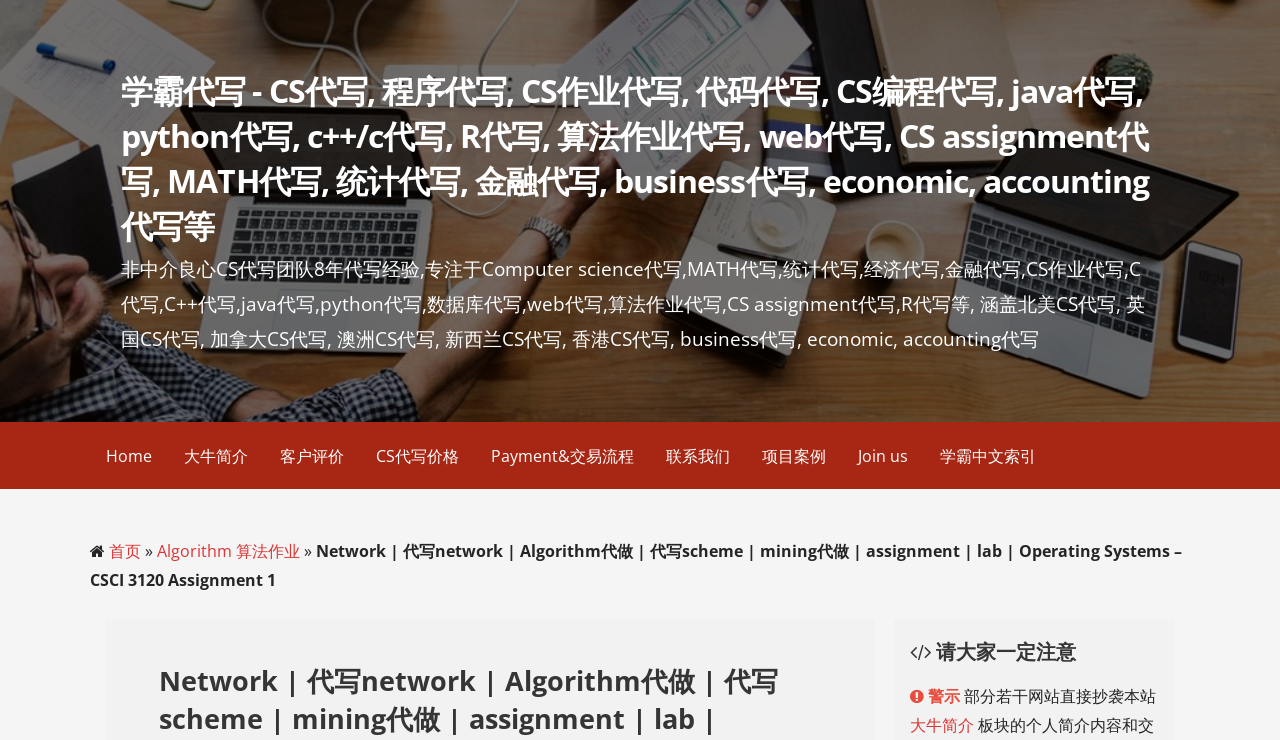What is the language of the webpage?
Provide a short answer using one word or a brief phrase based on the image.

Chinese